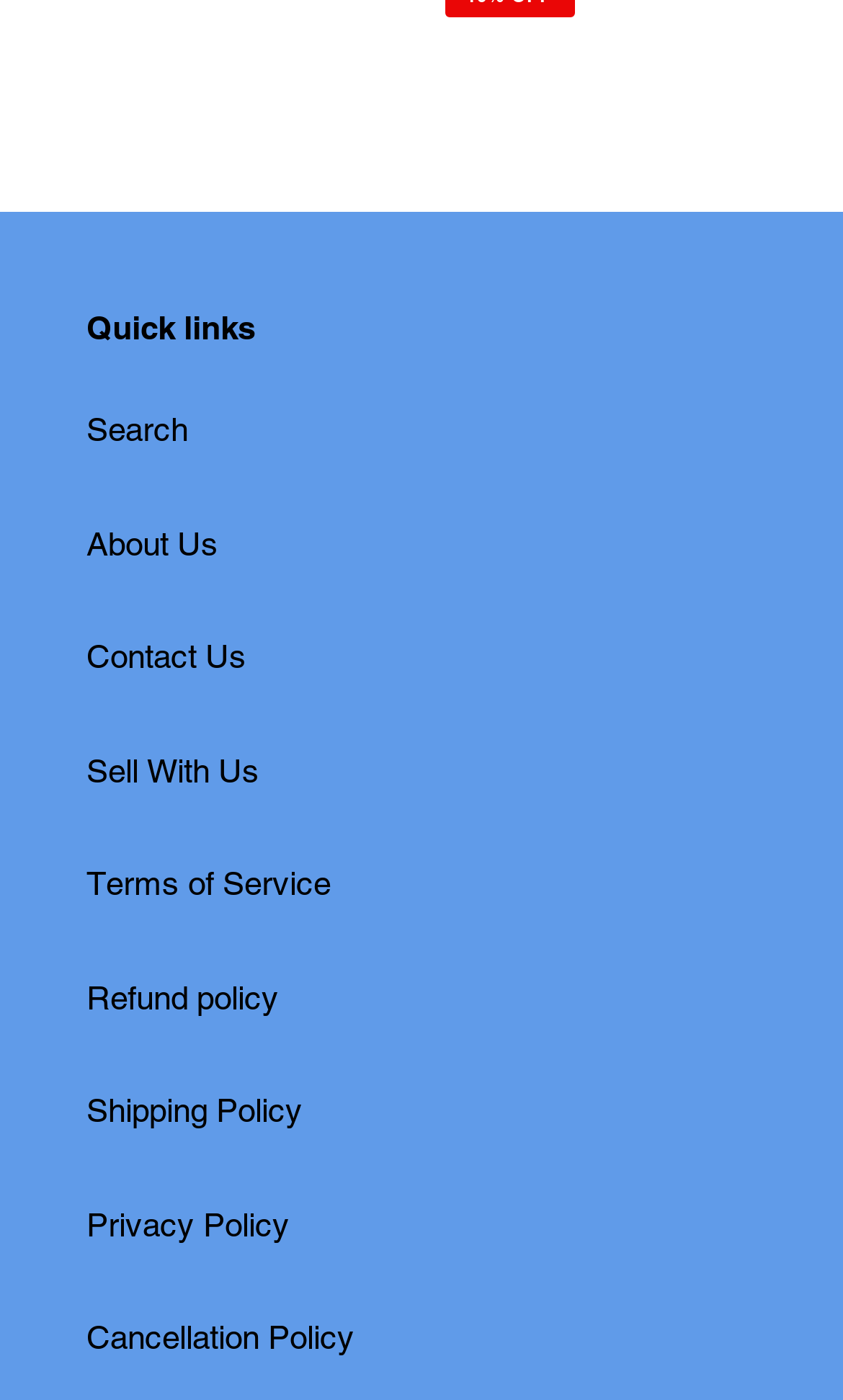Bounding box coordinates are specified in the format (top-left x, top-left y, bottom-right x, bottom-right y). All values are floating point numbers bounded between 0 and 1. Please provide the bounding box coordinate of the region this sentence describes: Cancellation Policy

[0.103, 0.942, 0.421, 0.969]